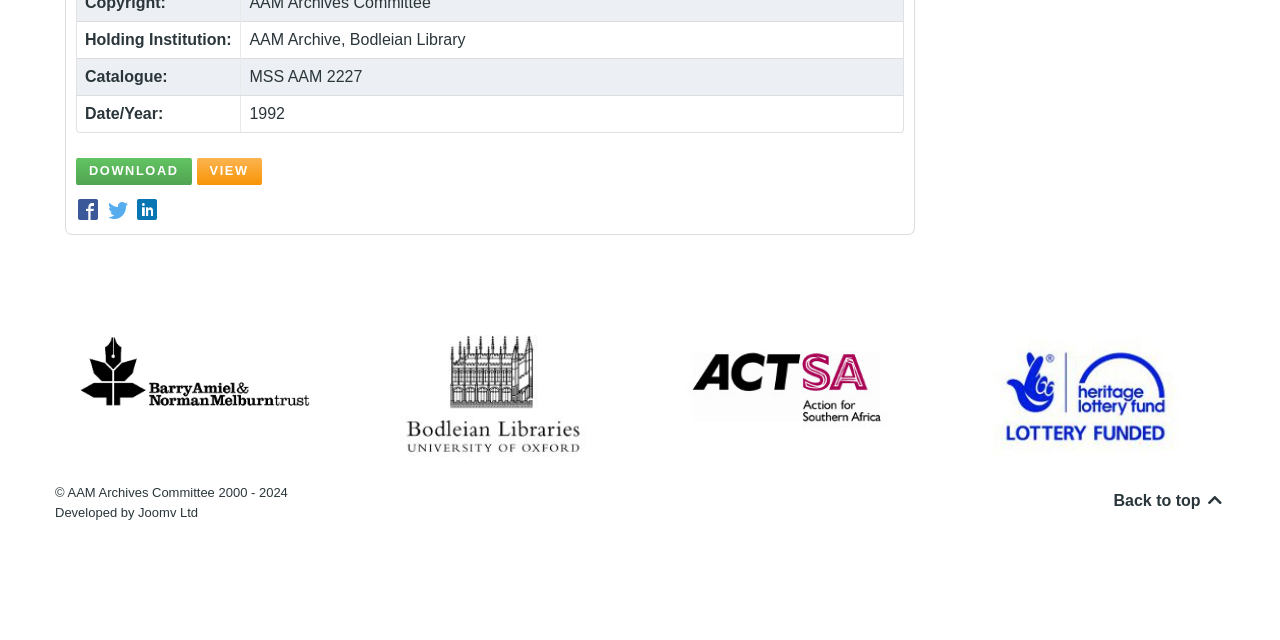Locate the bounding box coordinates for the element described below: "parent_node: Name * name="author"". The coordinates must be four float values between 0 and 1, formatted as [left, top, right, bottom].

None